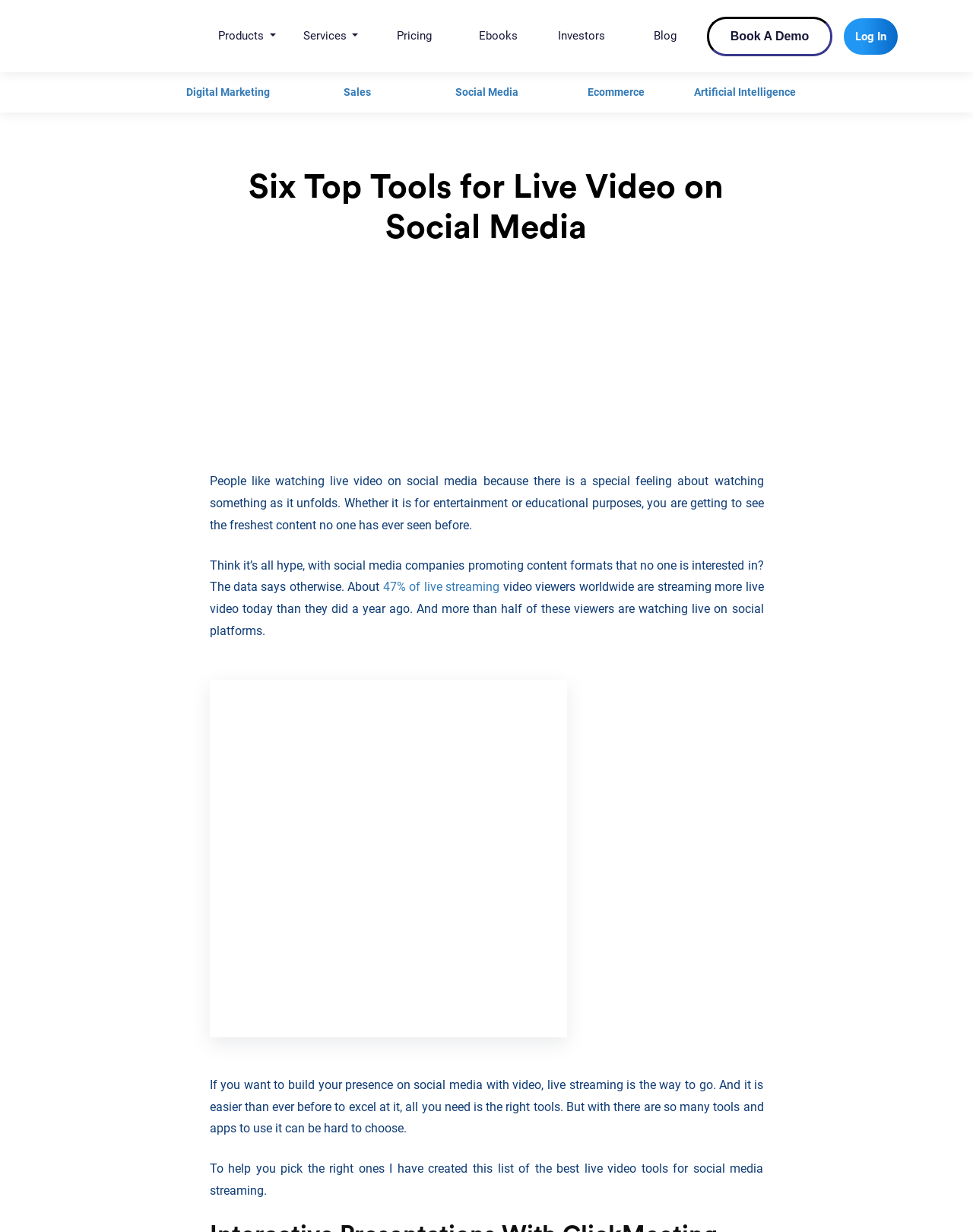What is the main topic of this webpage? Analyze the screenshot and reply with just one word or a short phrase.

Live video tools for social media